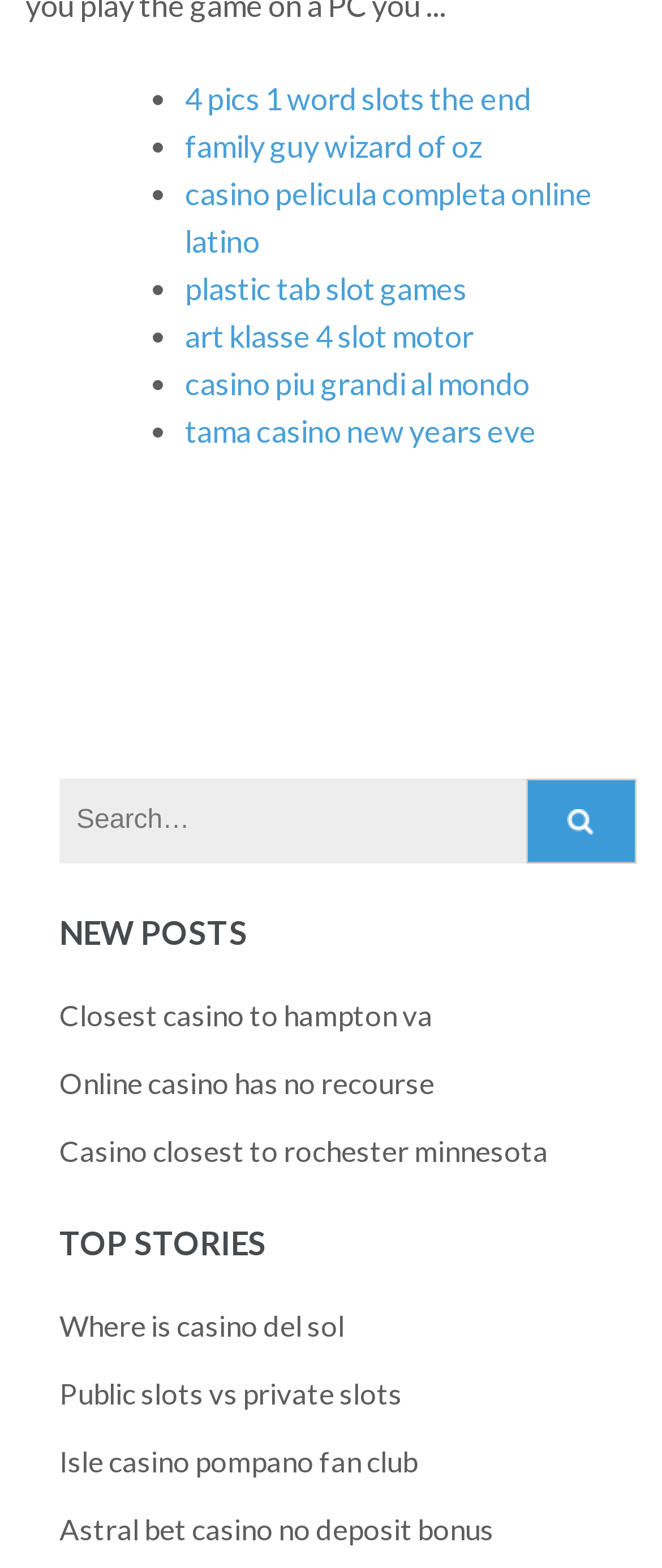Highlight the bounding box coordinates of the element that should be clicked to carry out the following instruction: "Visit 'Closest casino to hampton va'". The coordinates must be given as four float numbers ranging from 0 to 1, i.e., [left, top, right, bottom].

[0.09, 0.636, 0.654, 0.659]